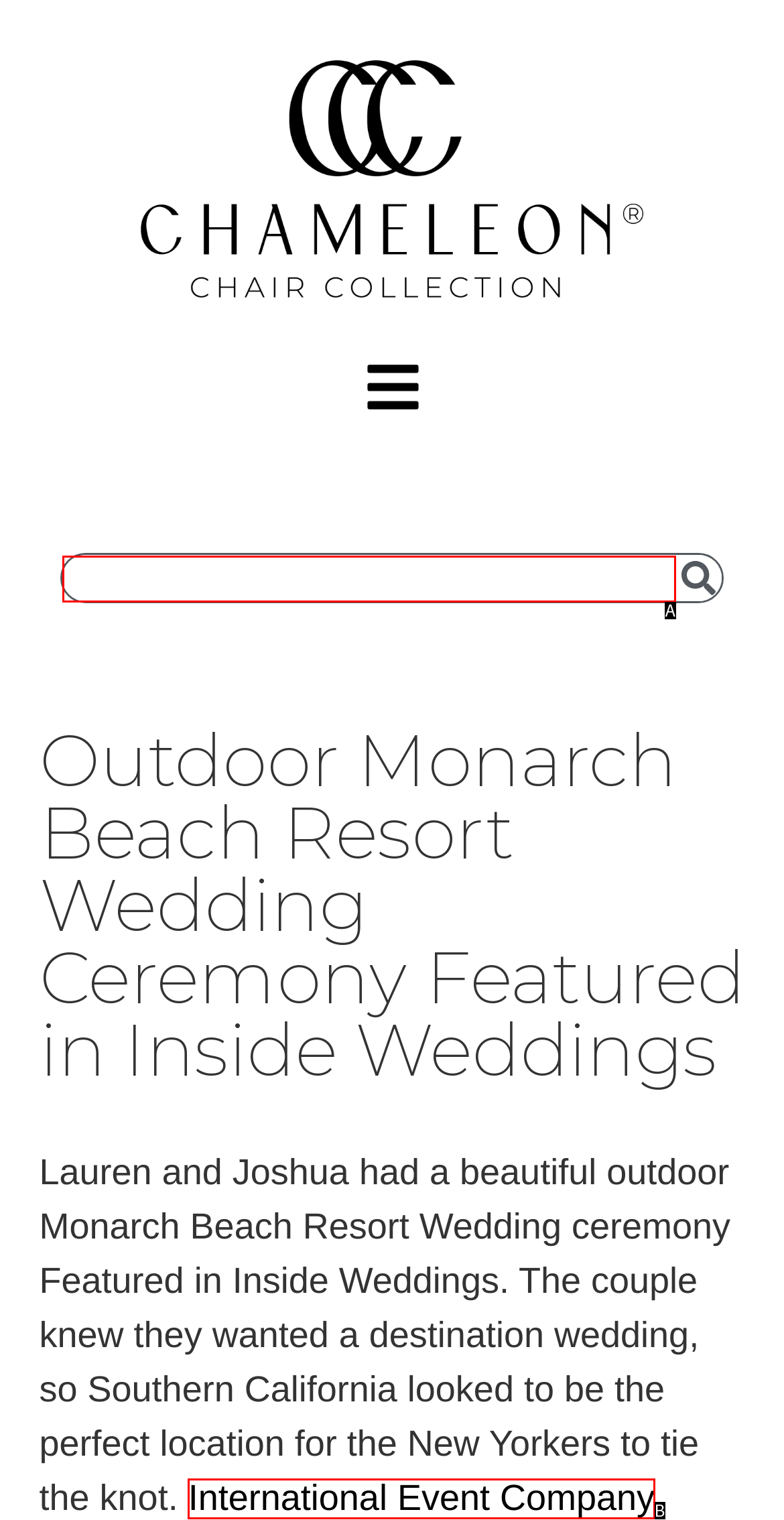Select the HTML element that matches the description: Living Will
Respond with the letter of the correct choice from the given options directly.

None